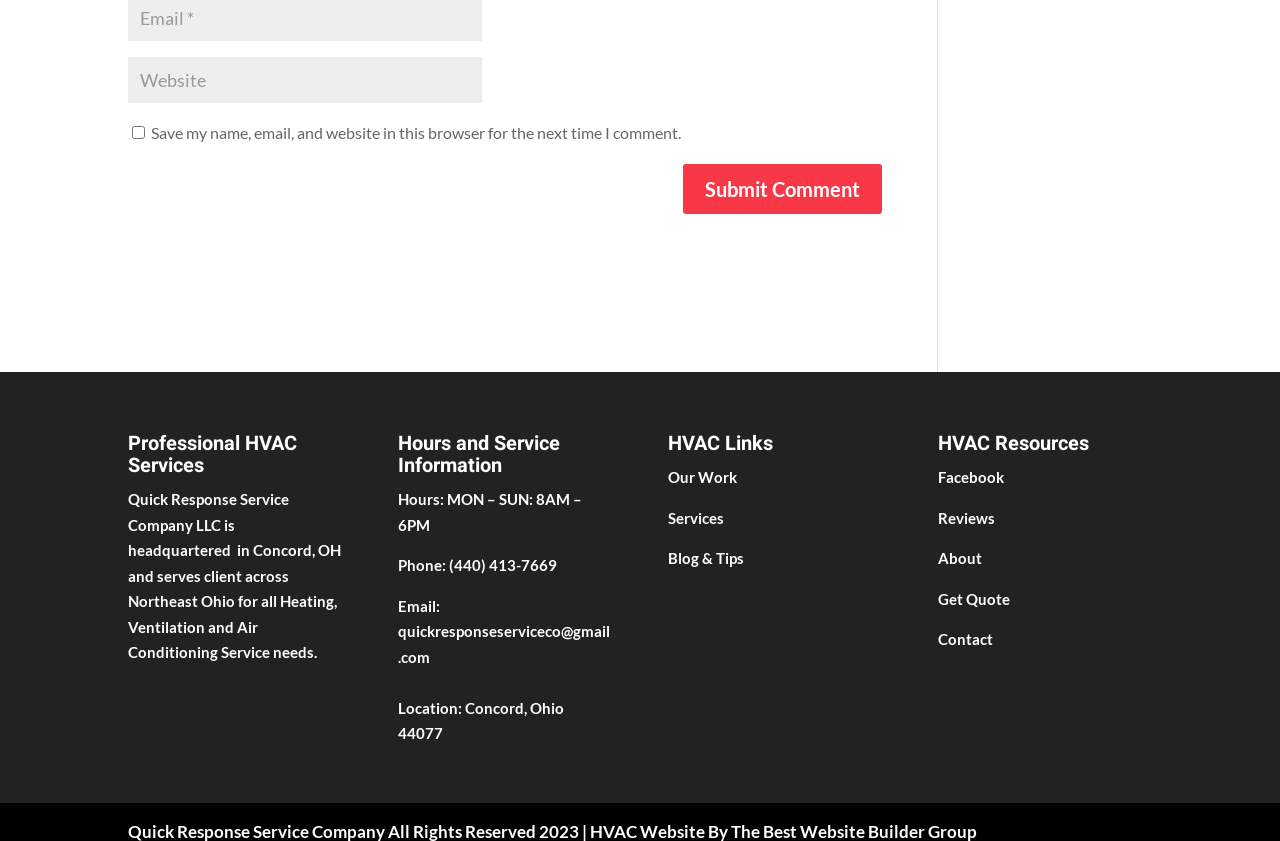Identify the bounding box of the HTML element described as: "Get Quote".

[0.733, 0.701, 0.792, 0.723]